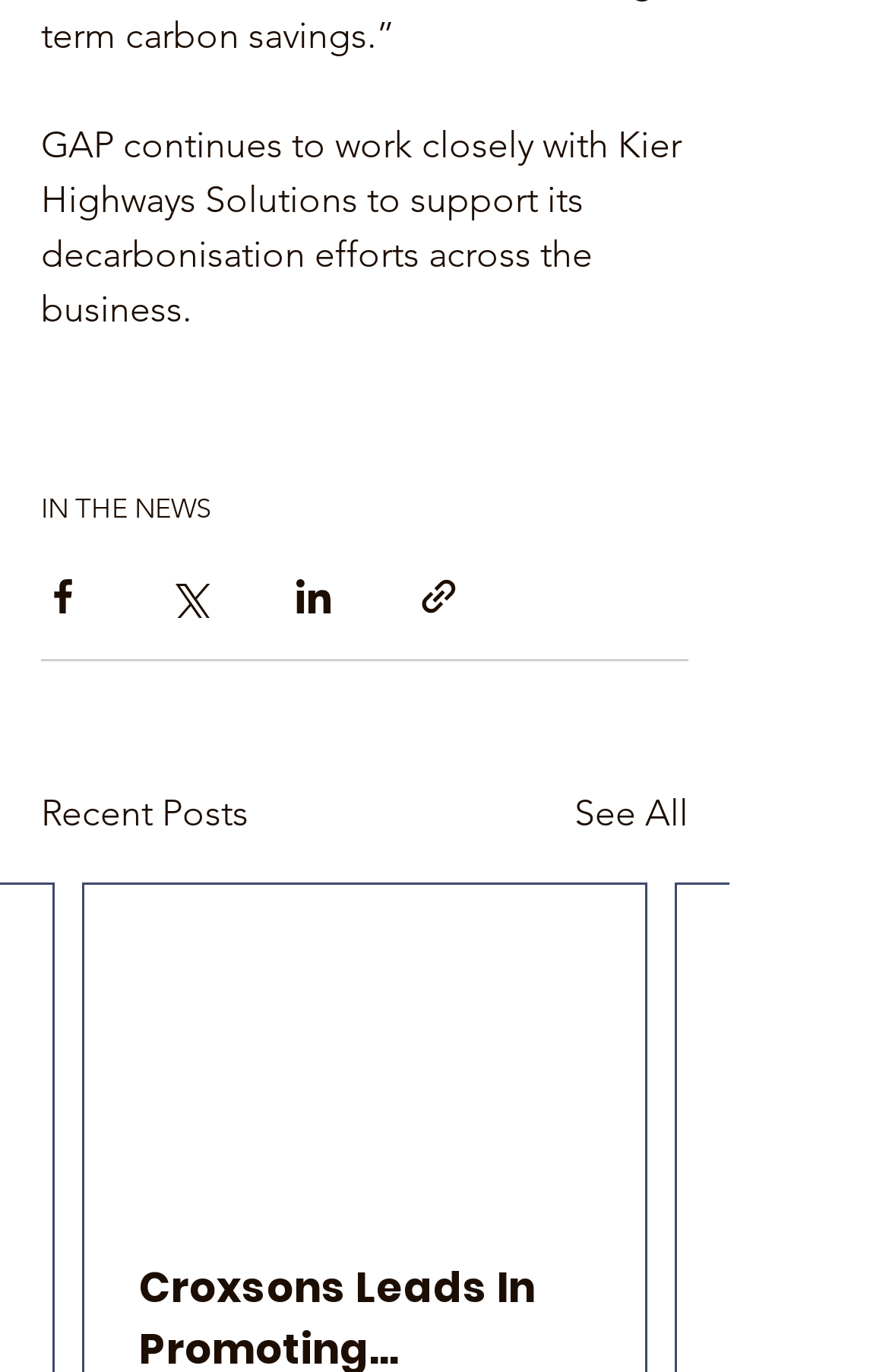What is the category of the news?
Relying on the image, give a concise answer in one word or a brief phrase.

IN THE NEWS